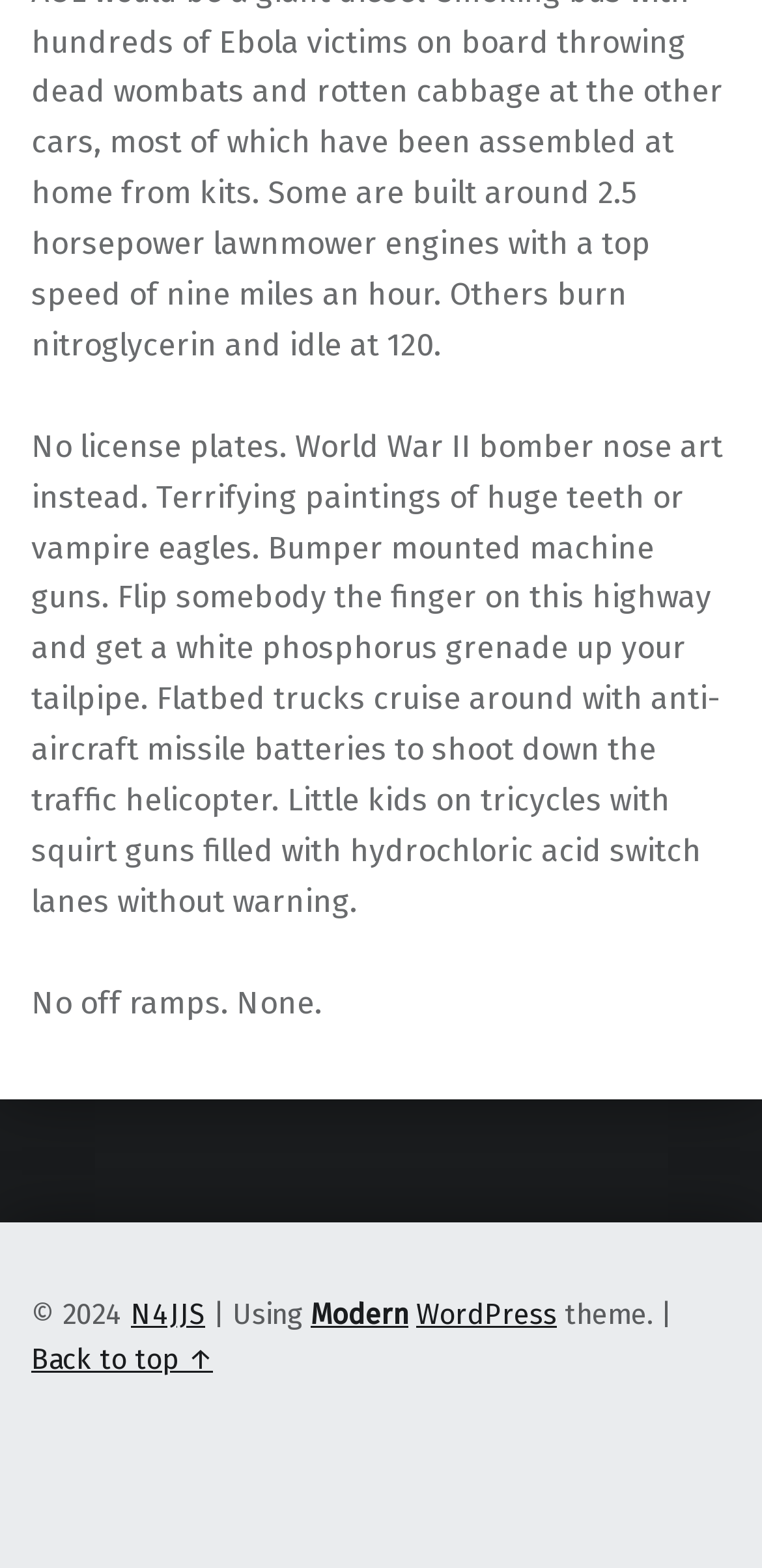What is the tone of the descriptive text at the top of the page?
Based on the image, answer the question with a single word or brief phrase.

Humorous